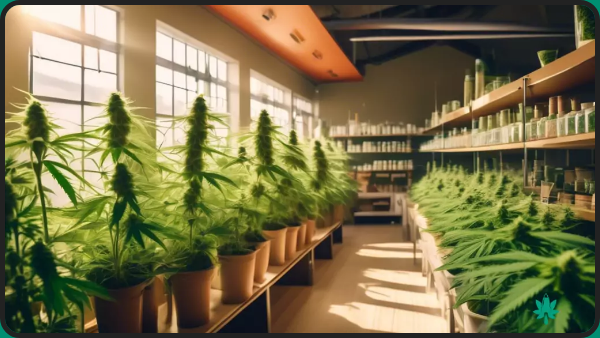Explain the image with as much detail as possible.

This vibrant image showcases a sunlit cannabis dispensary, filled with lush greenery. Towering cannabis plants in pots line the aisles, creating an inviting and thriving atmosphere. The shelves are neatly organized, displaying various products that appeal to customers seeking quality cannabis goods. The warm natural light filtering through windows enhances the overall ambiance, highlighting both the health of the plants and the expertise of the knowledgeable staff, who are reflected in the thoughtful design of this establishment. This visual encapsulates effective SEO strategies for cannabis businesses, illustrating how a well-presented shop can attract more visitors and enhance online visibility.